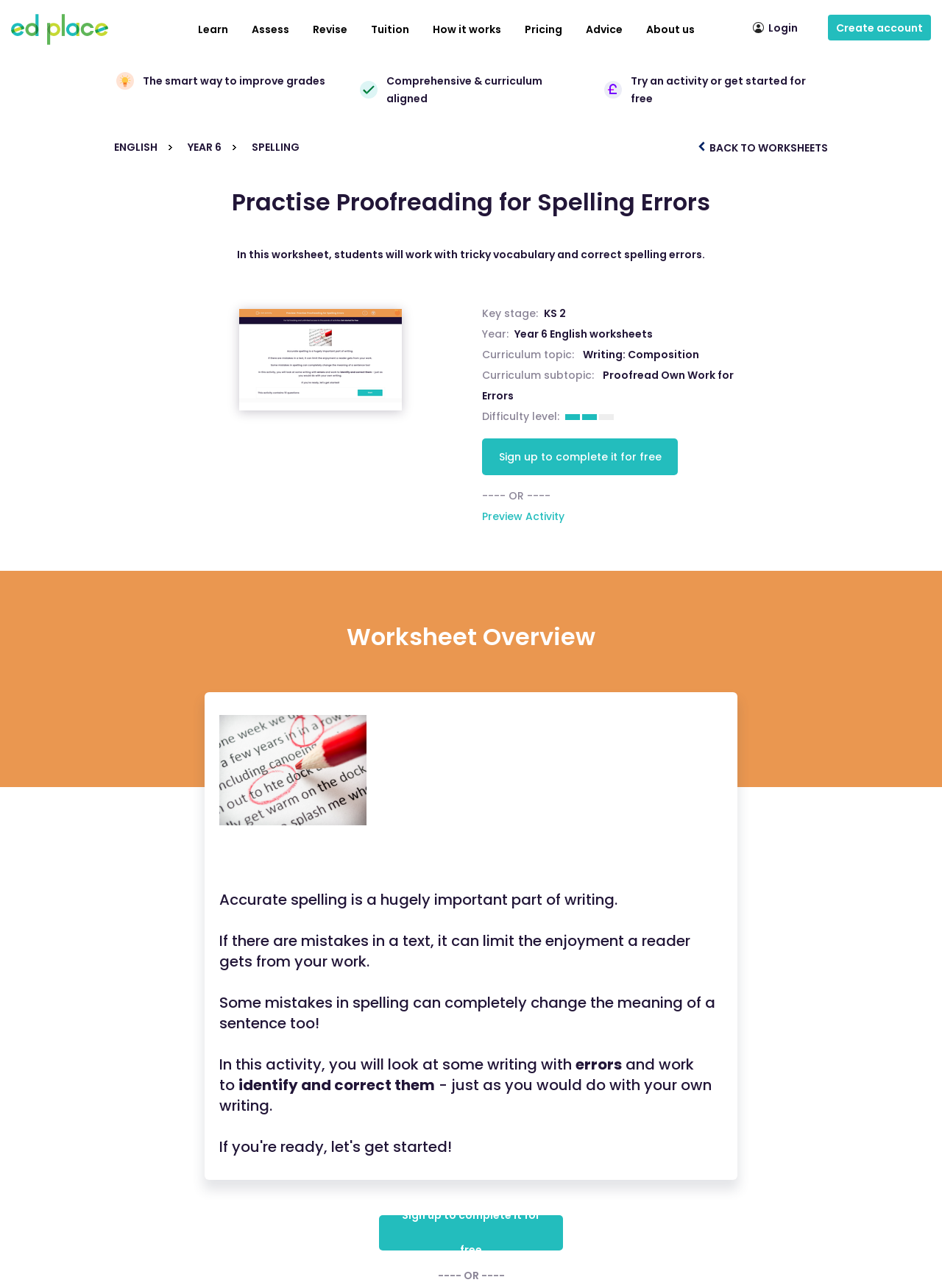Can you find the bounding box coordinates of the area I should click to execute the following instruction: "Click the 'Preview Activity' link"?

[0.512, 0.395, 0.599, 0.407]